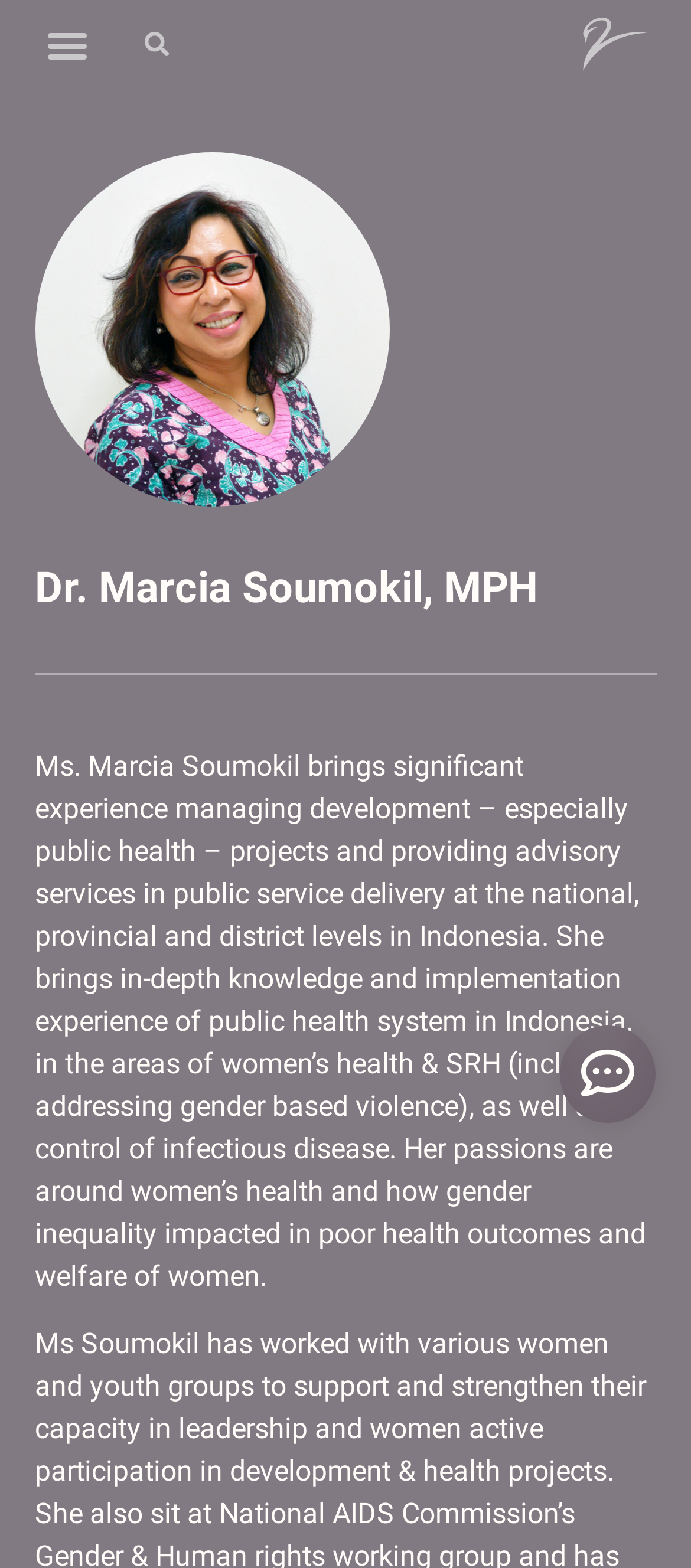Give a detailed account of the webpage.

The webpage is about Dr. Marcia Soumokil, MPH, and features a brief introduction to her background and expertise. At the top left corner, there is a button labeled "Menu Toggle" and a search bar with a "Search" button next to it. On the top right corner, there is an image, likely a logo or a profile picture, accompanied by a link.

Below the top section, the page has a prominent heading that displays Dr. Marcia Soumokil's name and title. Underneath the heading, there is a paragraph of text that summarizes her experience and expertise in managing development projects, particularly in public health, and providing advisory services in Indonesia. The text also highlights her knowledge and passion for women's health and the impact of gender inequality on health outcomes.

Further down the page, there is another link, likely a call-to-action or a link to more information about Dr. Marcia Soumokil. Overall, the webpage appears to be a brief profile or bio page for Dr. Marcia Soumokil, showcasing her background and expertise in public health.